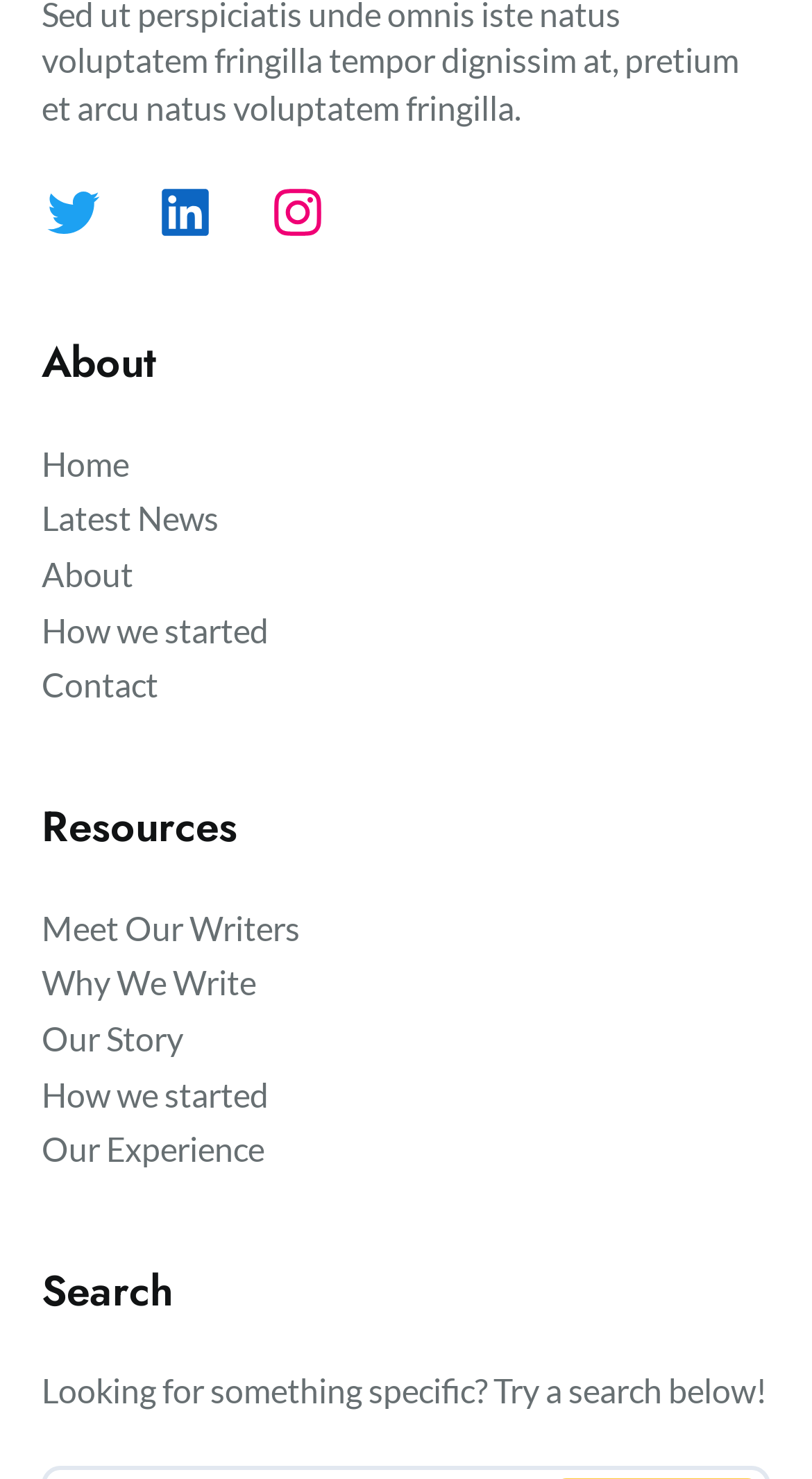Determine the bounding box coordinates of the UI element described by: "Why We Write".

[0.051, 0.649, 0.315, 0.68]